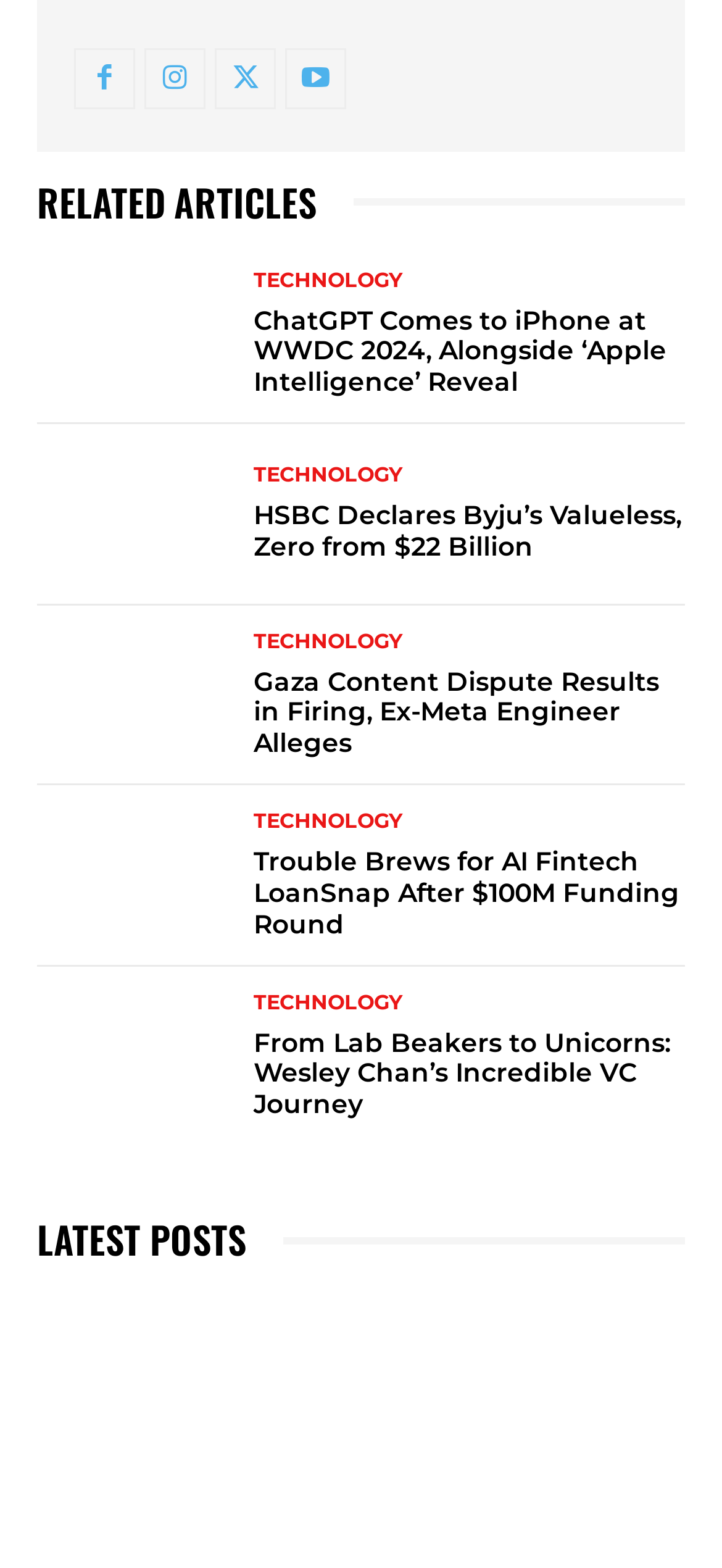Determine the bounding box of the UI element mentioned here: "Testimonials". The coordinates must be in the format [left, top, right, bottom] with values ranging from 0 to 1.

None